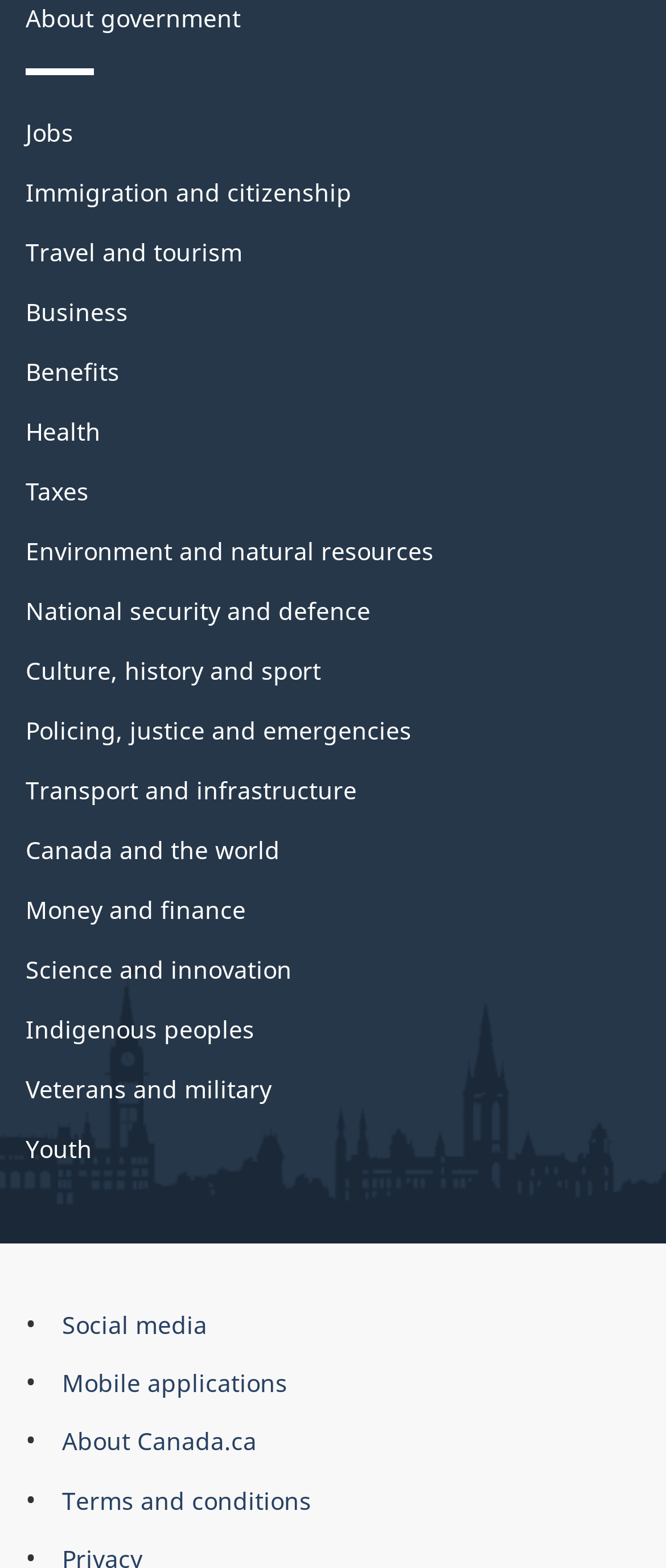Kindly determine the bounding box coordinates of the area that needs to be clicked to fulfill this instruction: "Select 'About government'".

[0.038, 0.001, 0.362, 0.022]